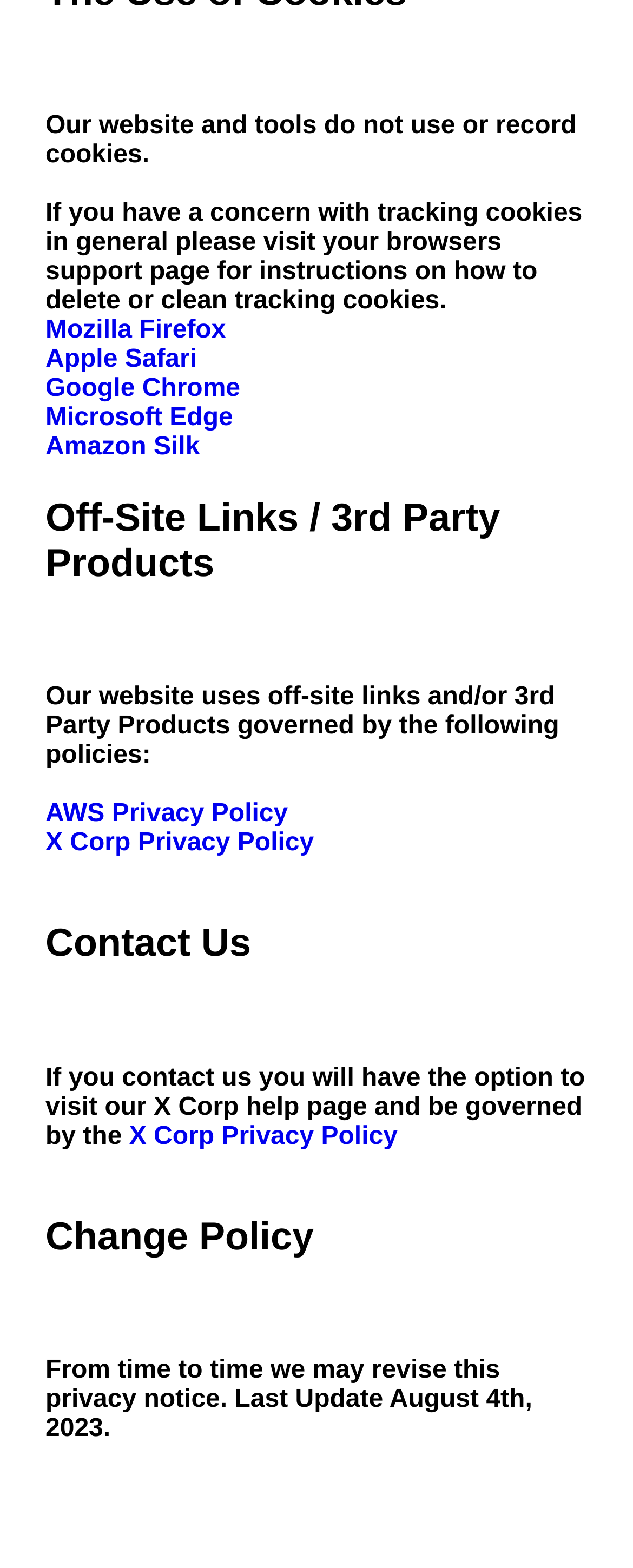Can you provide the bounding box coordinates for the element that should be clicked to implement the instruction: "view X Corp Privacy Policy"?

[0.072, 0.529, 0.496, 0.547]